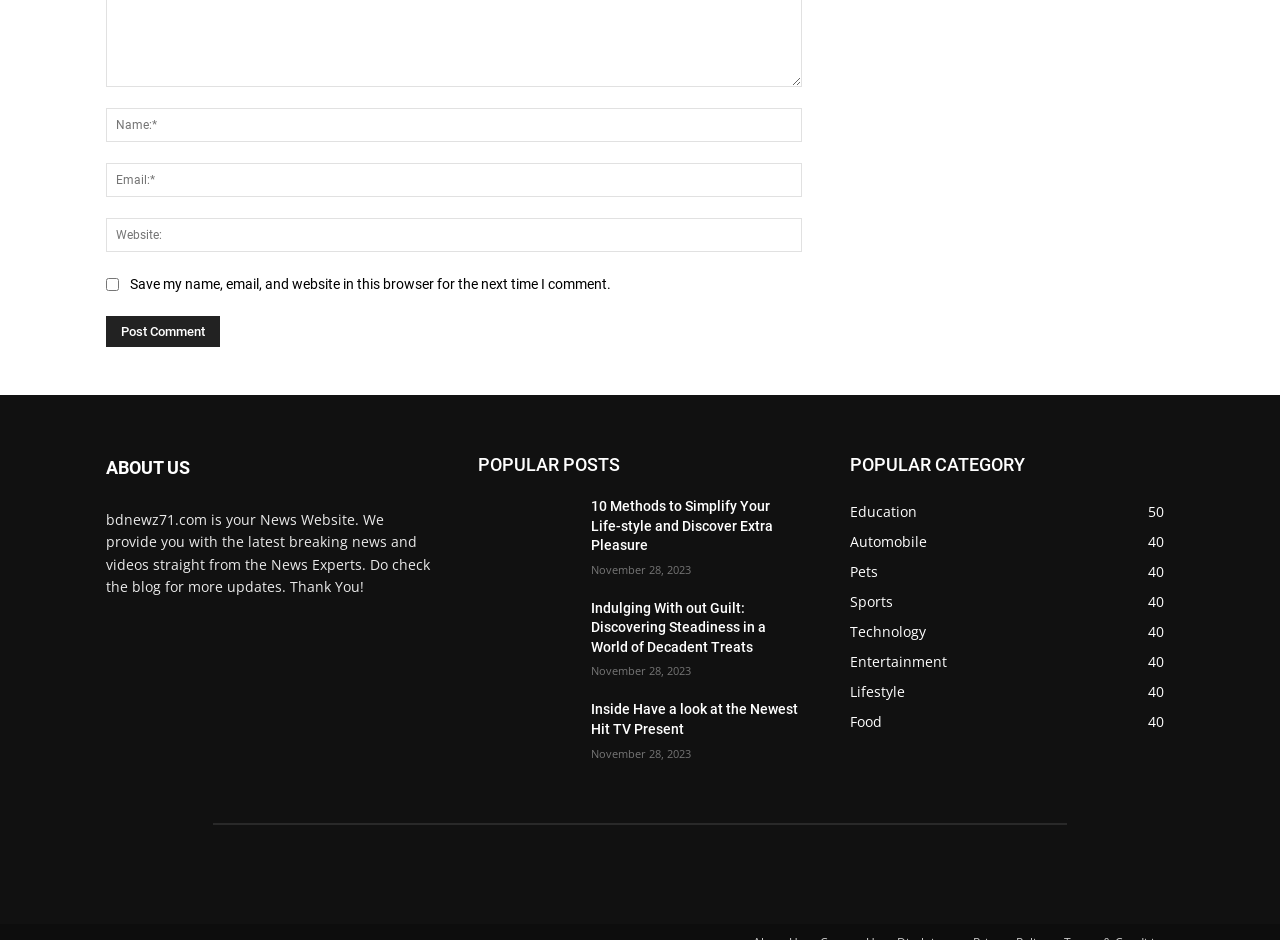Please identify the bounding box coordinates of the region to click in order to complete the given instruction: "Explore the 'Education' category". The coordinates should be four float numbers between 0 and 1, i.e., [left, top, right, bottom].

[0.664, 0.51, 0.716, 0.53]